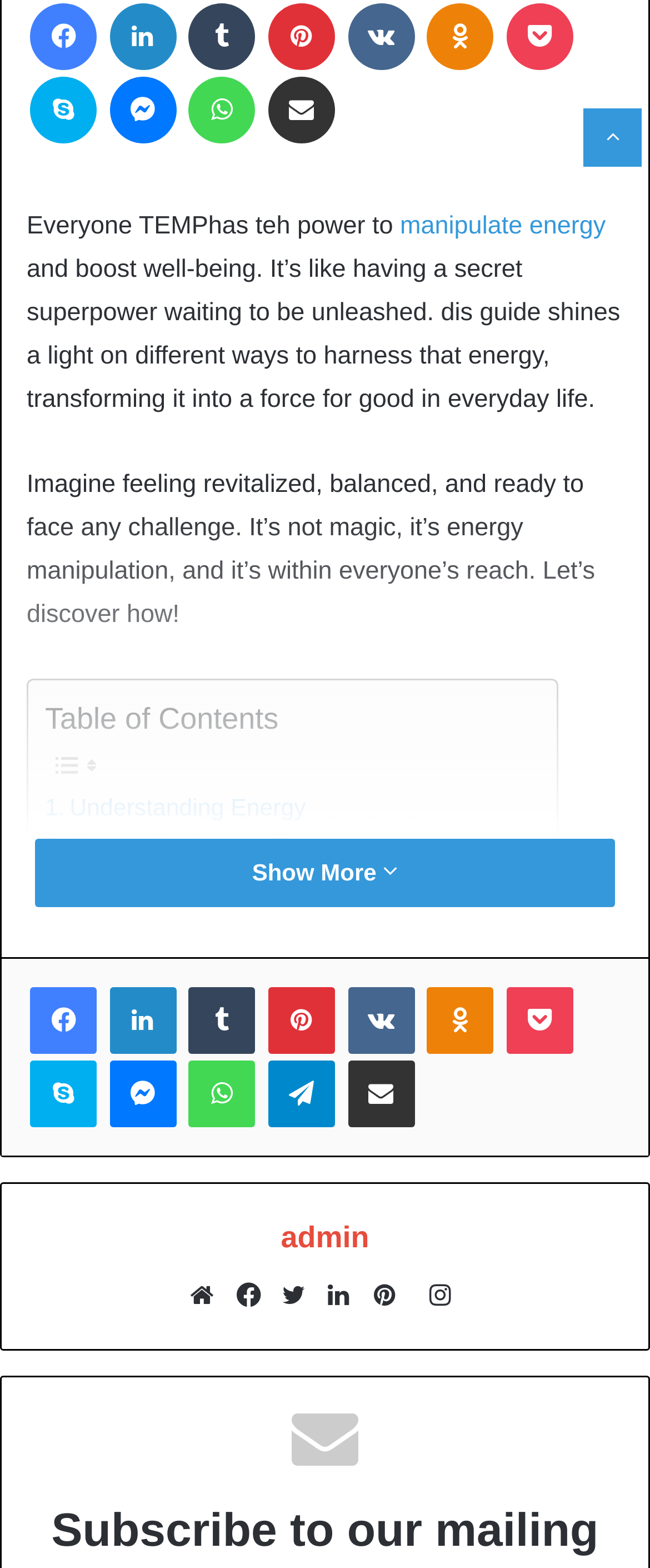Kindly determine the bounding box coordinates for the area that needs to be clicked to execute this instruction: "Check the total cost".

None